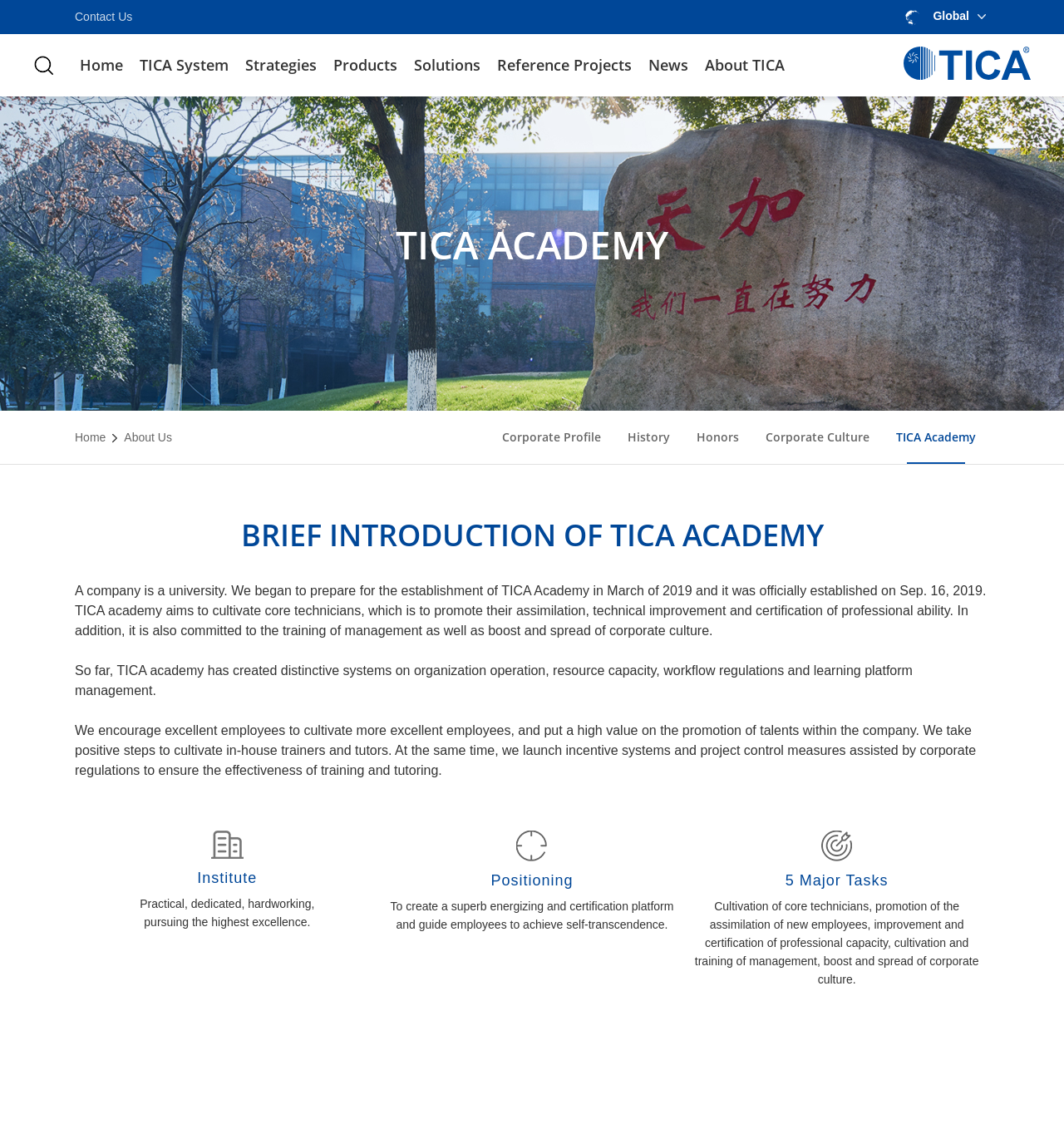Determine the coordinates of the bounding box for the clickable area needed to execute this instruction: "View About Us".

[0.117, 0.361, 0.179, 0.407]